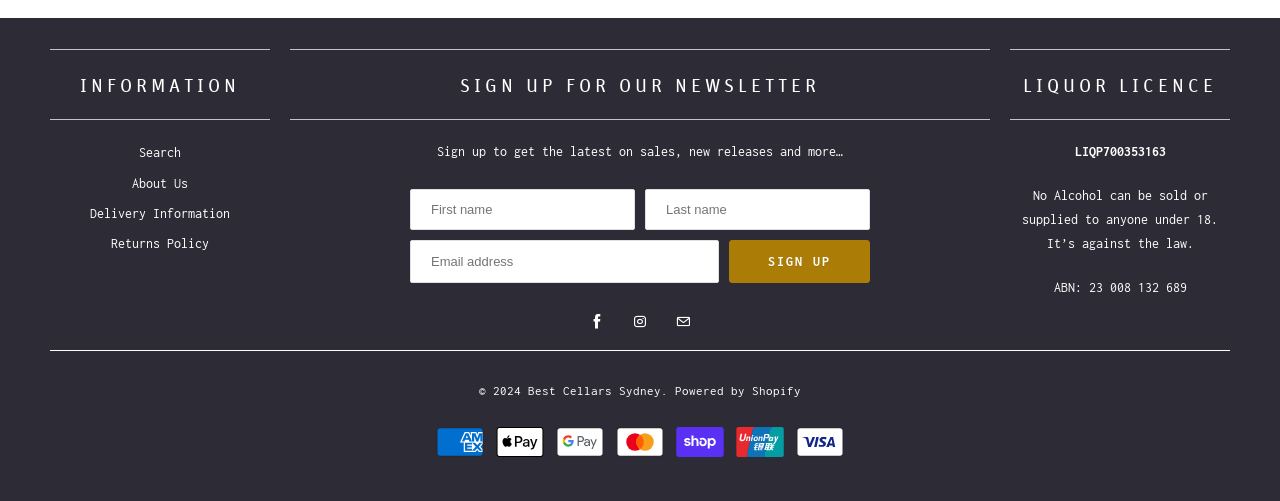Find the bounding box coordinates of the clickable area that will achieve the following instruction: "View delivery information".

[0.07, 0.411, 0.18, 0.441]